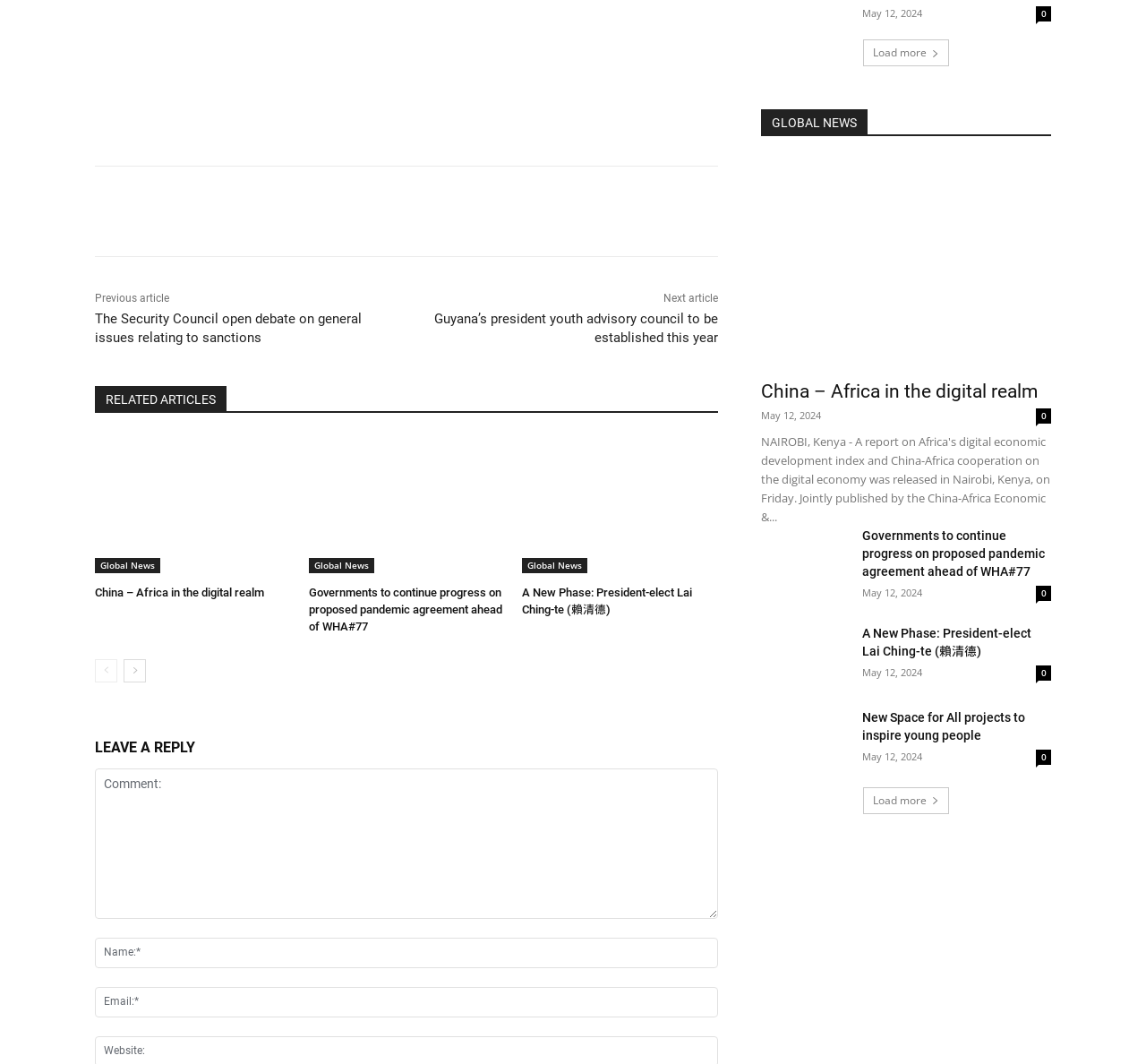Provide the bounding box coordinates of the HTML element this sentence describes: "Load more". The bounding box coordinates consist of four float numbers between 0 and 1, i.e., [left, top, right, bottom].

[0.753, 0.74, 0.828, 0.765]